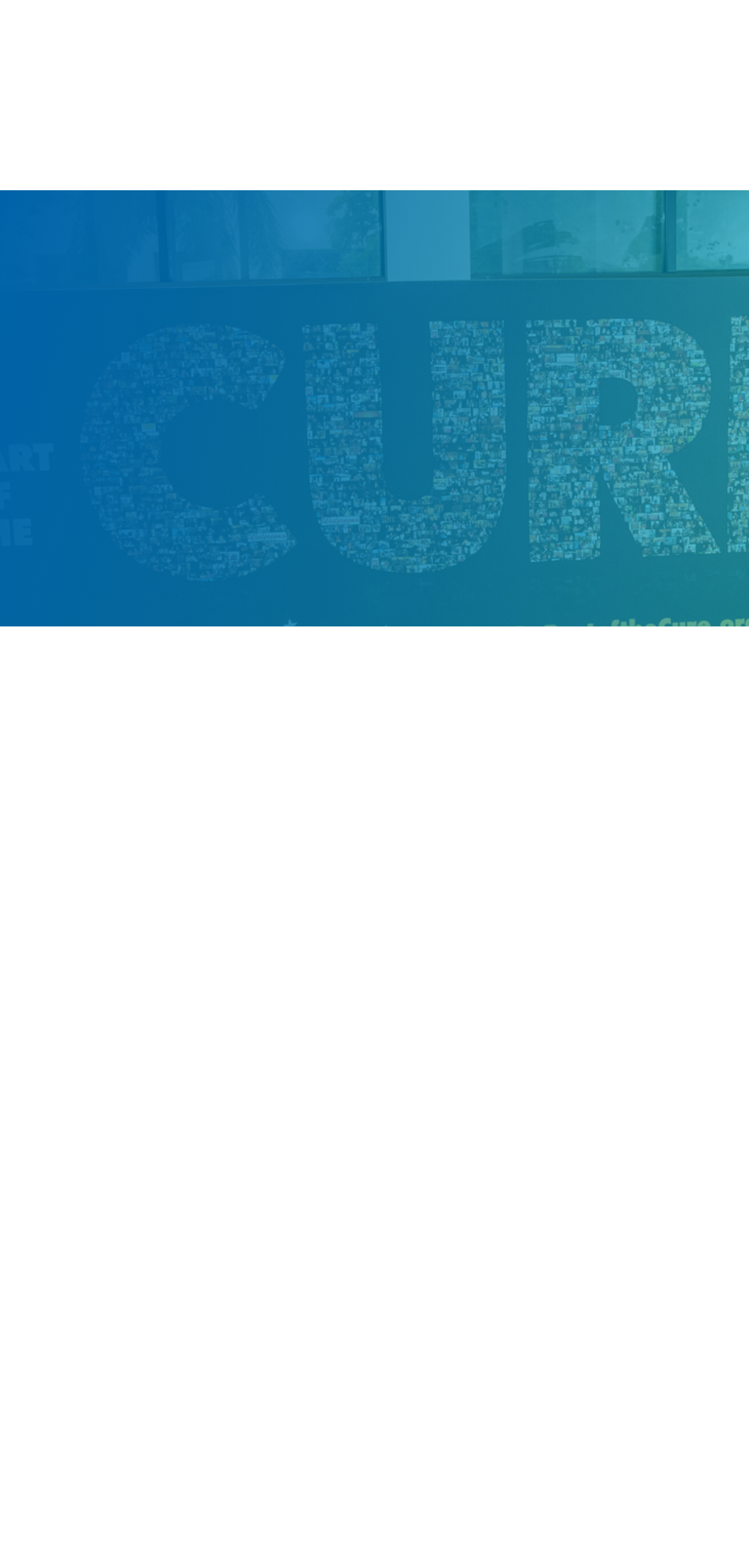Given the element description, predict the bounding box coordinates in the format (top-left x, top-left y, bottom-right x, bottom-right y). Make sure all values are between 0 and 1. Here is the element description: Home

[0.251, 0.285, 0.367, 0.313]